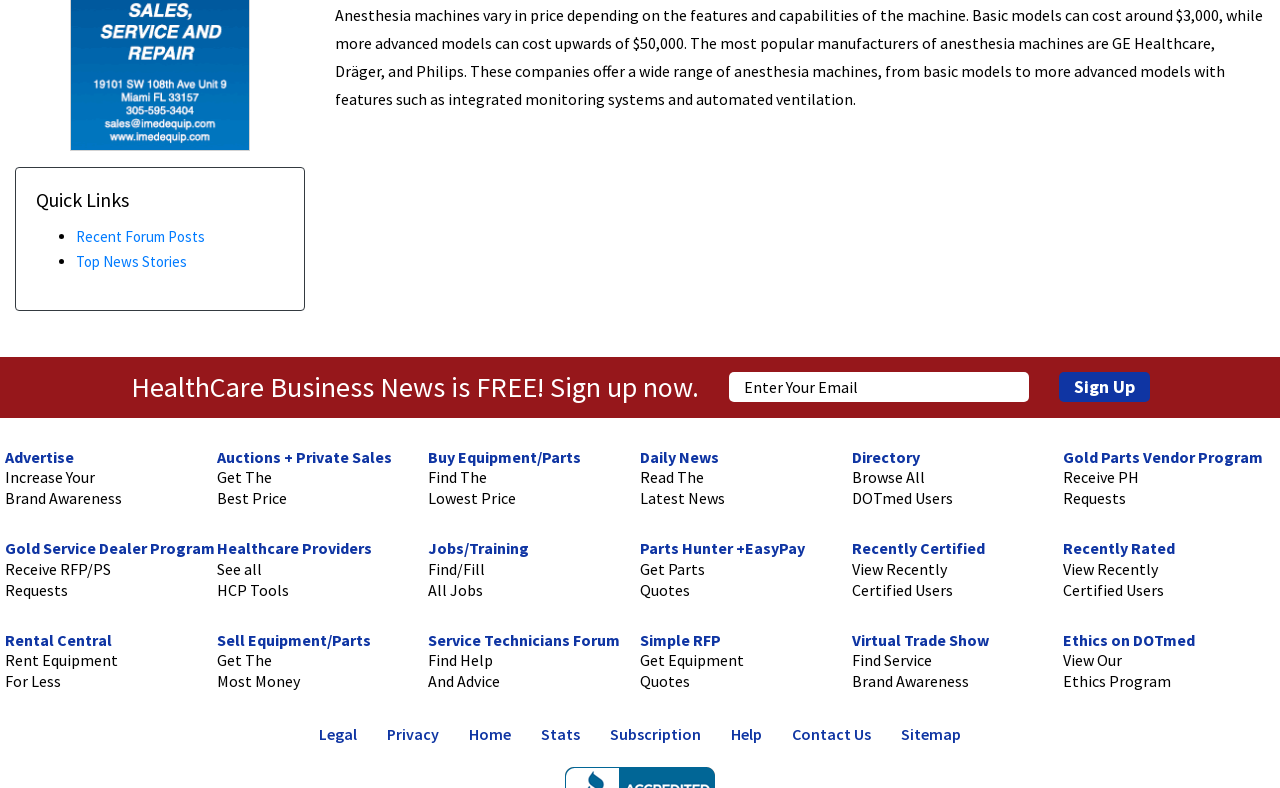Determine the bounding box coordinates of the section I need to click to execute the following instruction: "Read the latest news". Provide the coordinates as four float numbers between 0 and 1, i.e., [left, top, right, bottom].

[0.5, 0.593, 0.566, 0.645]